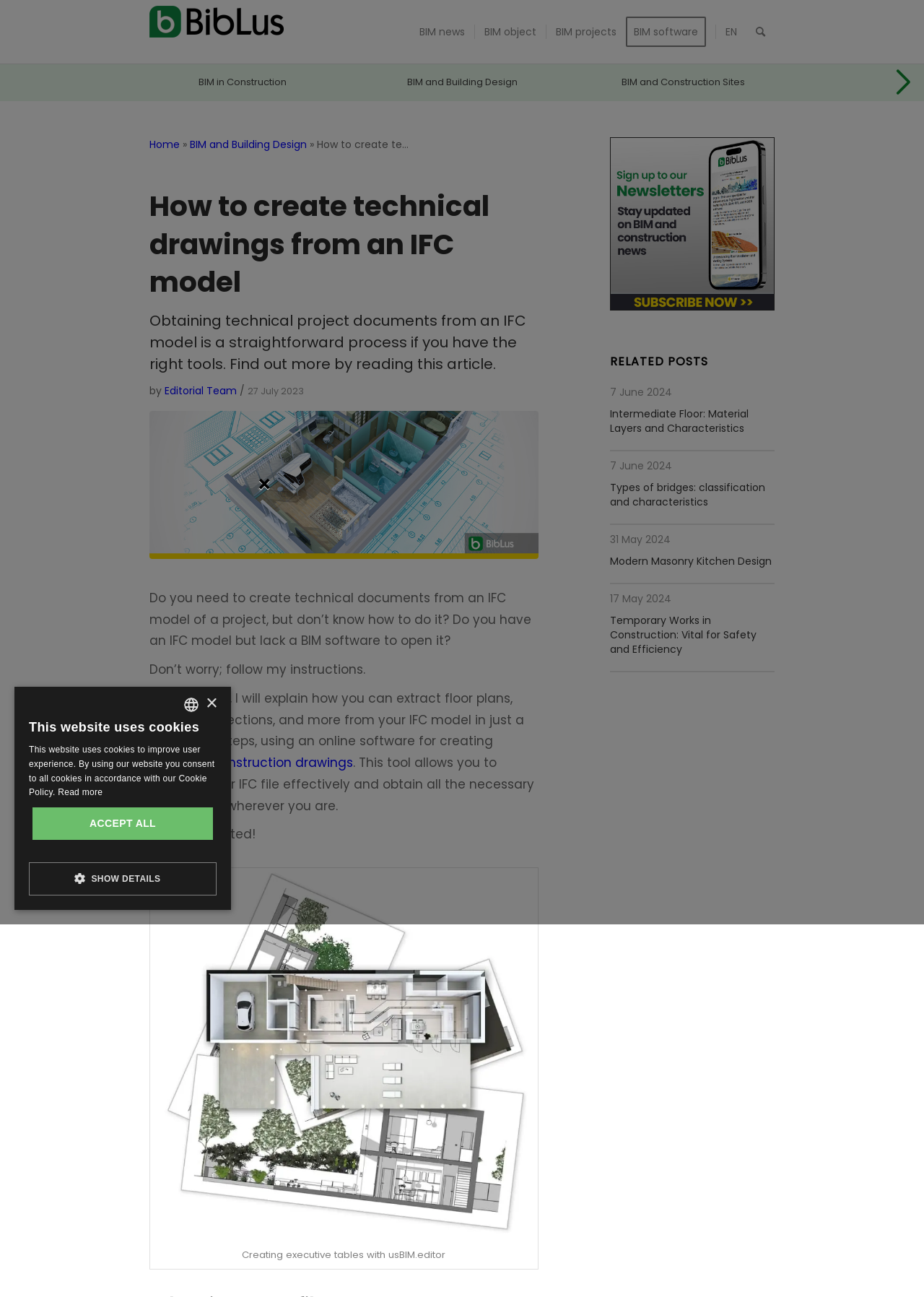Extract the bounding box coordinates of the UI element described: "Search". Provide the coordinates in the format [left, top, right, bottom] with values ranging from 0 to 1.

[0.808, 0.0, 0.838, 0.049]